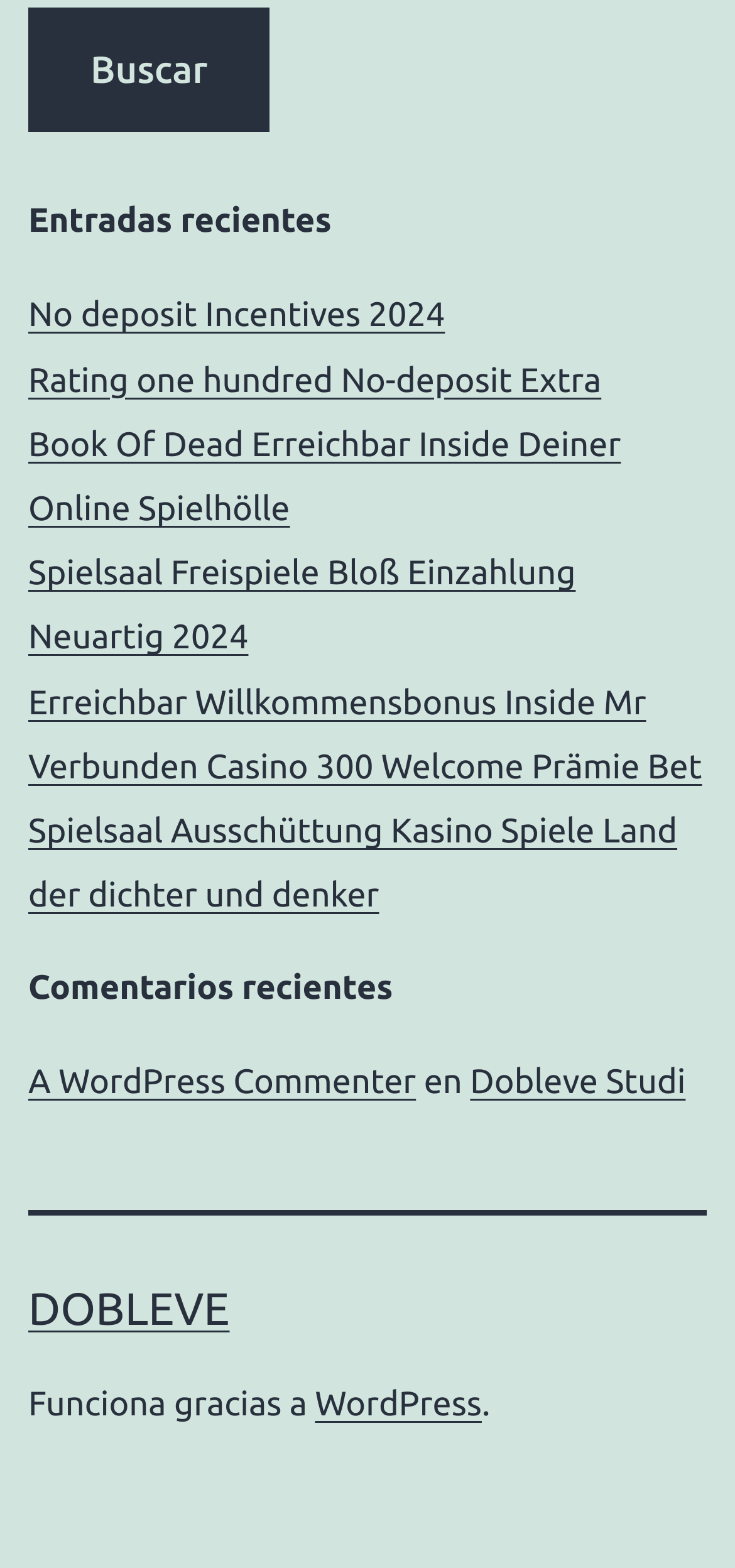What is the second recent entry?
Please provide a single word or phrase as your answer based on the image.

Rating one hundred No-deposit Extra